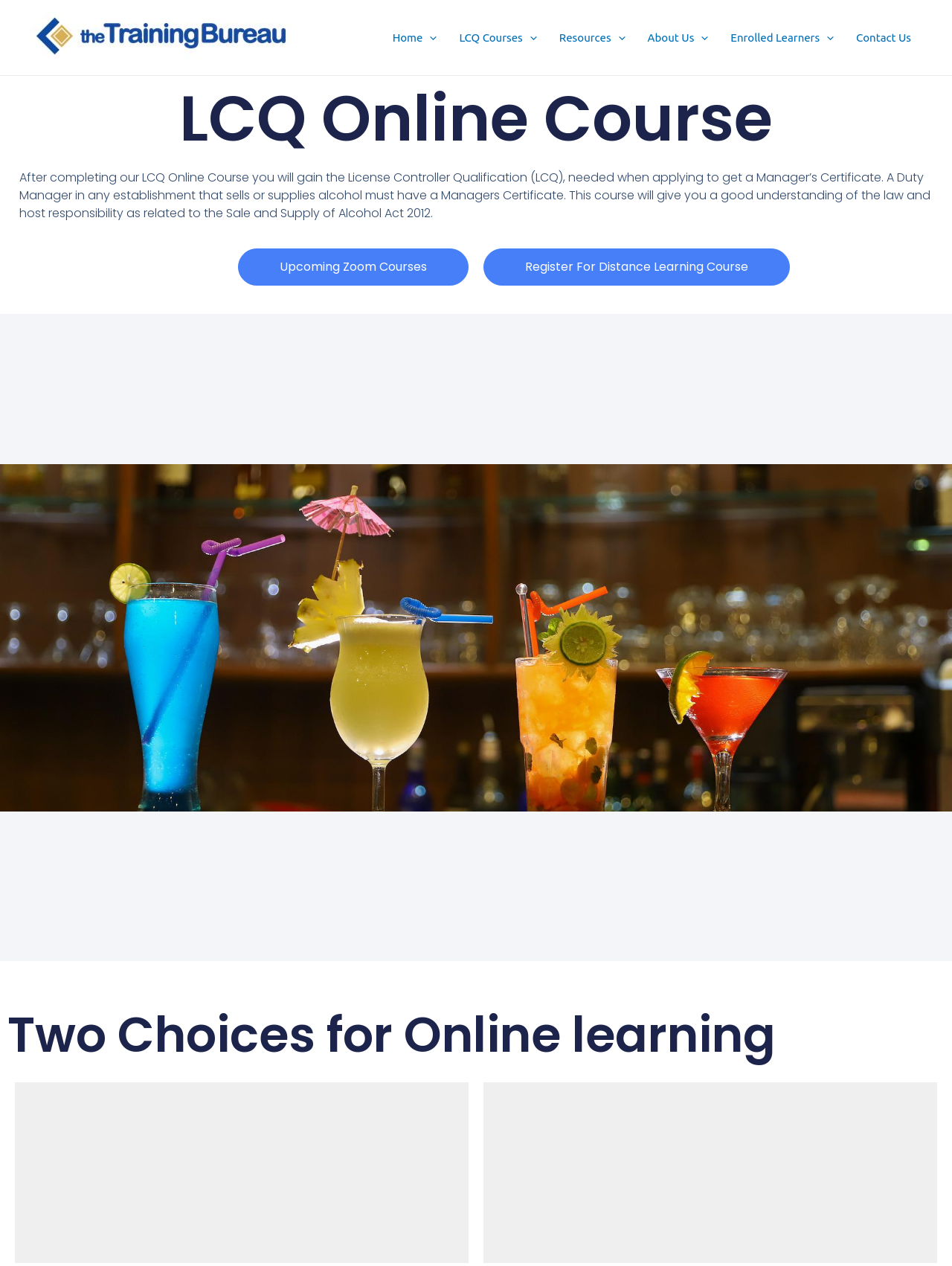Answer the question in a single word or phrase:
How many options are available for online learning?

Two